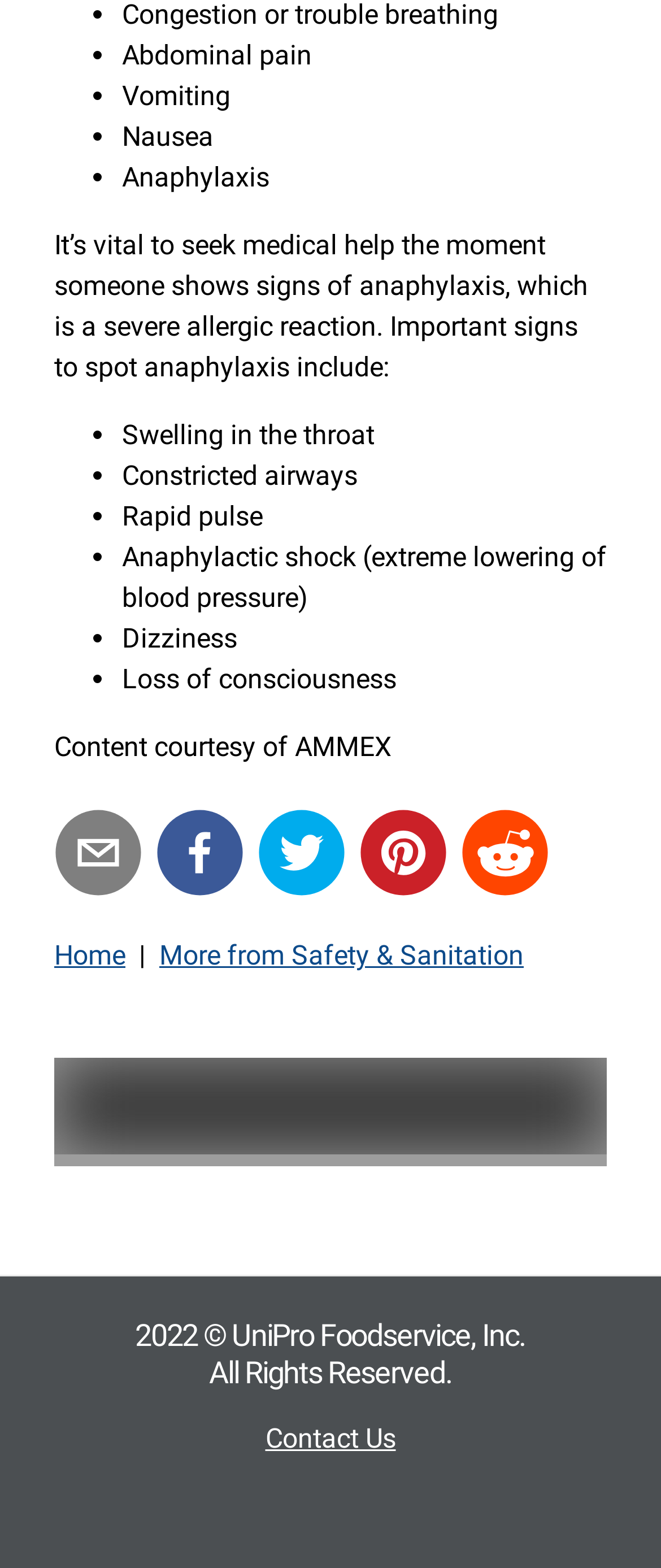Locate the bounding box coordinates of the item that should be clicked to fulfill the instruction: "Click the facebook button".

[0.236, 0.516, 0.369, 0.572]